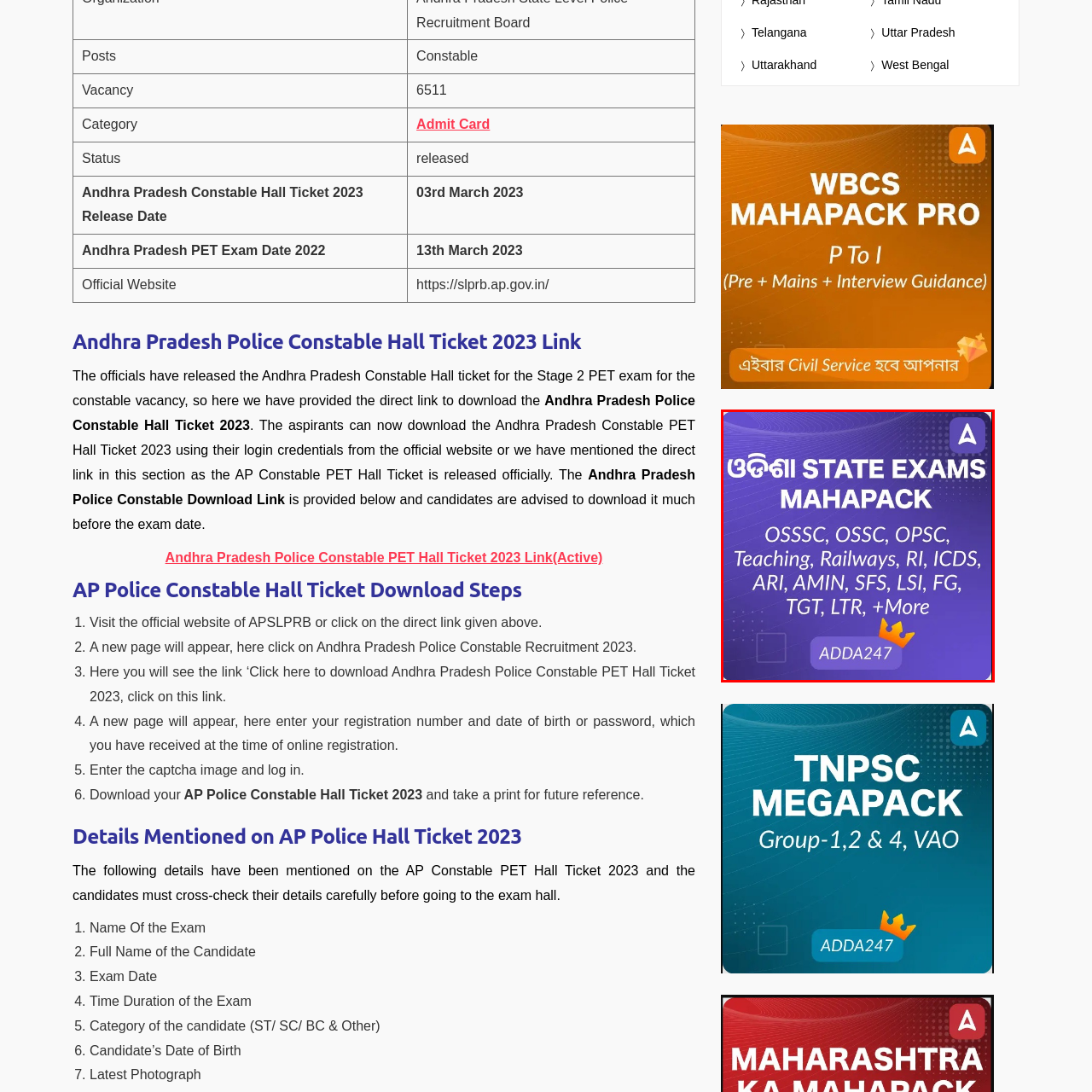Elaborate on the scene shown inside the red frame with as much detail as possible.

The image showcases the "Odisha State Exams Mahapack" from ADDA247, featuring a vibrant purple background that highlights a range of competitive examination categories. Prominently displayed in the upper-left corner is the text in Odia, translating to "Odisha State Exams Mahapack." Below this, the image lists various exams included in the package, such as OSSSC (Odisha Sub-Ordinate Staff Selection Commission), OSSC (Odisha Staff Selection Commission), OPSC (Odisha Public Service Commission), along with other fields like Teaching, Railways, and various recruitment titles such as RI, ICDS, ARI, AMIN, and more. The bottom of the image features the ADDA247 logo, accompanied by a crown icon that signifies distinction or premier status. This visual effectively communicates the comprehensive offerings of the Mahapack, aimed at aspirants preparing for a wide array of state-level exams in Odisha.